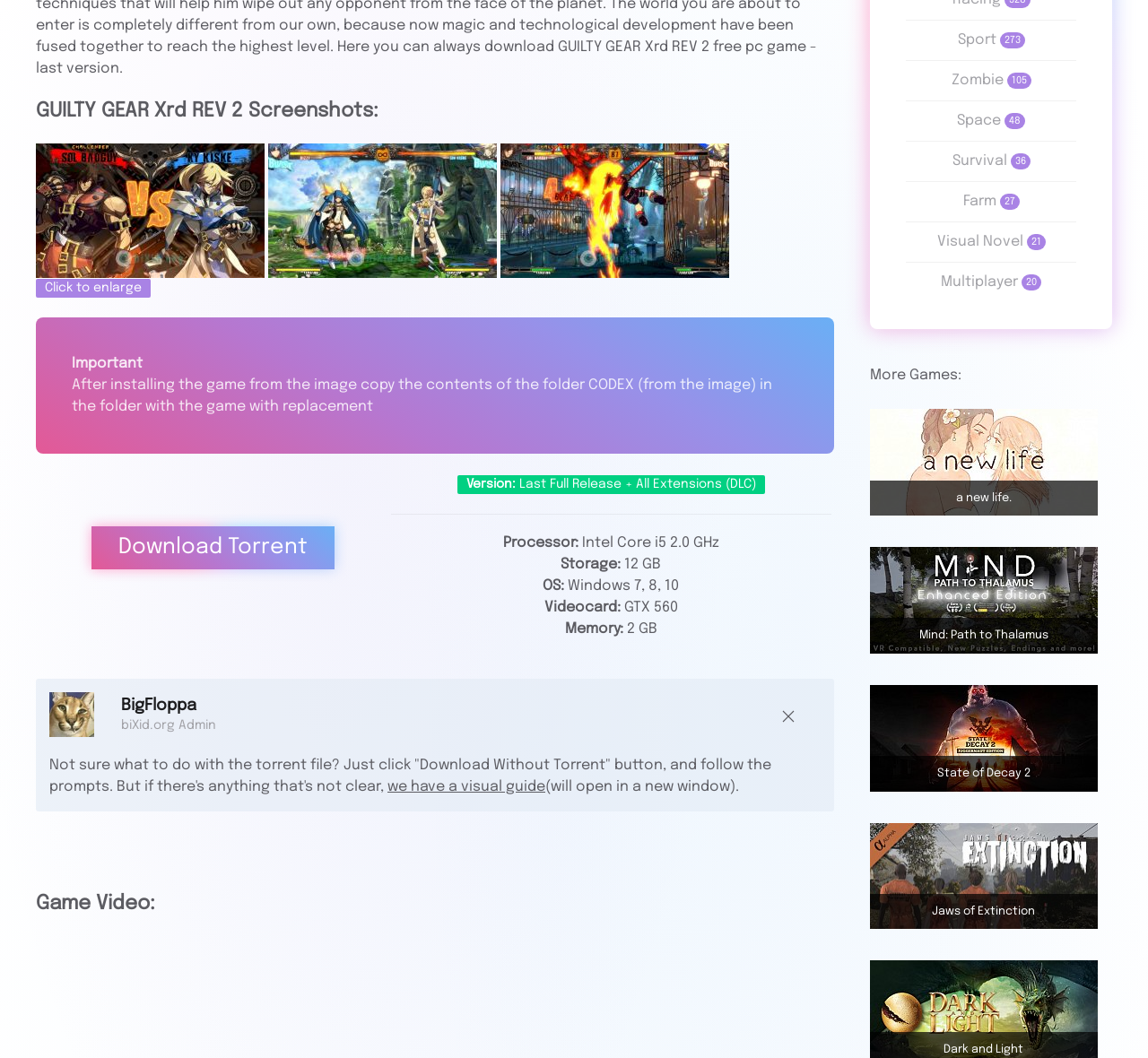Given the element description Multiplayer 20, predict the bounding box coordinates for the UI element in the webpage screenshot. The format should be (top-left x, top-left y, bottom-right x, bottom-right y), and the values should be between 0 and 1.

[0.82, 0.258, 0.907, 0.273]